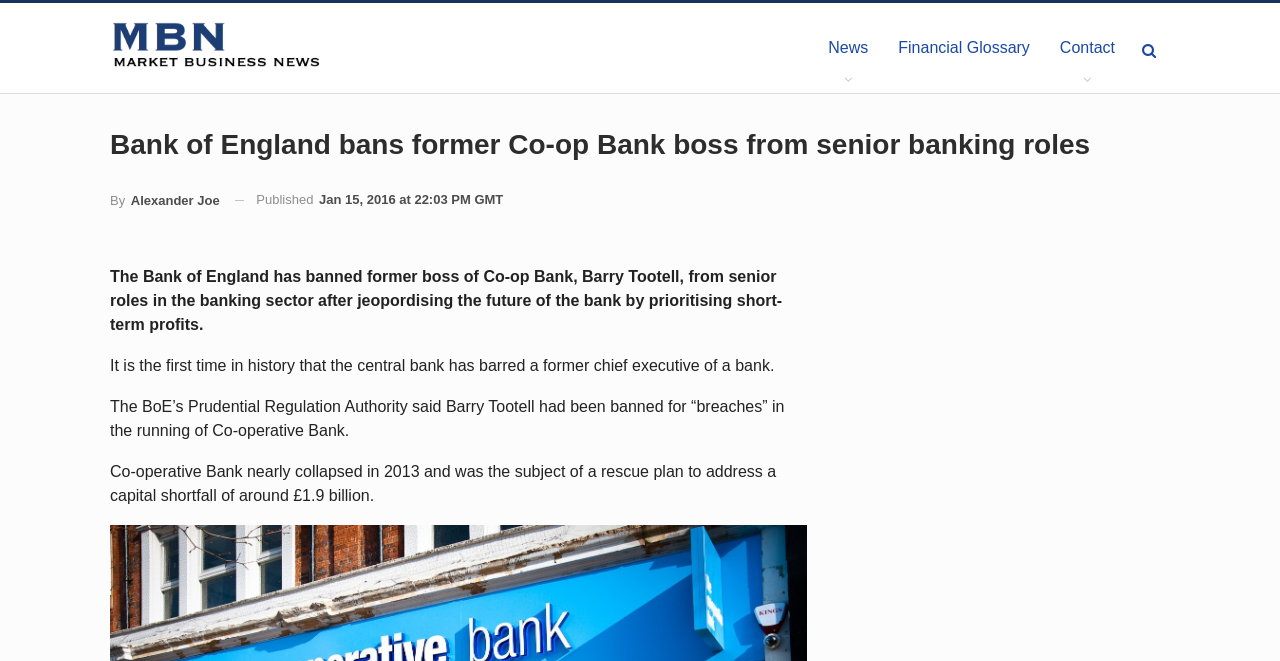What is the name of the authority that banned Barry Tootell? Examine the screenshot and reply using just one word or a brief phrase.

Prudential Regulation Authority